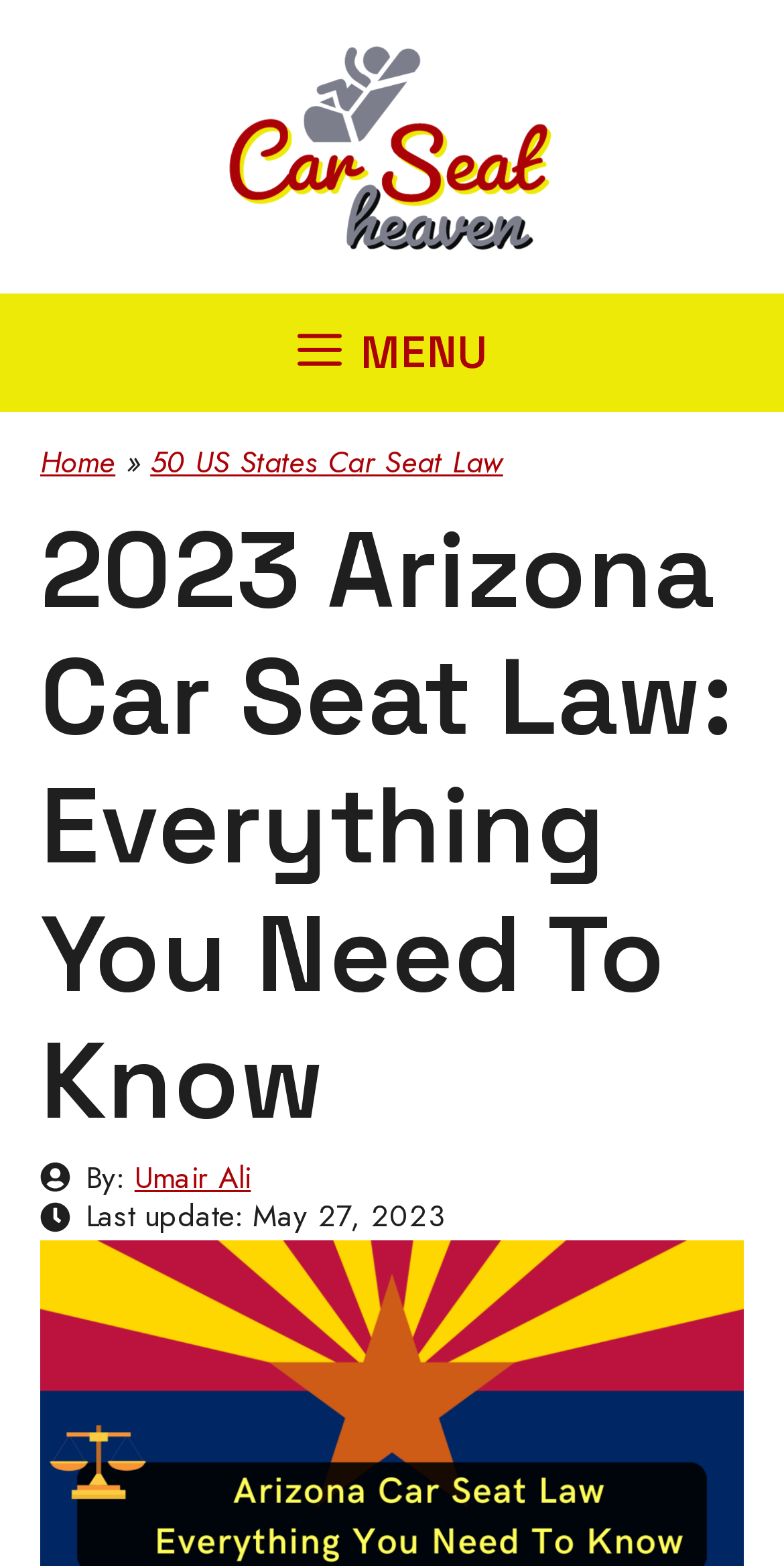Given the description of the UI element: "Umair Ali", predict the bounding box coordinates in the form of [left, top, right, bottom], with each value being a float between 0 and 1.

[0.172, 0.738, 0.32, 0.766]